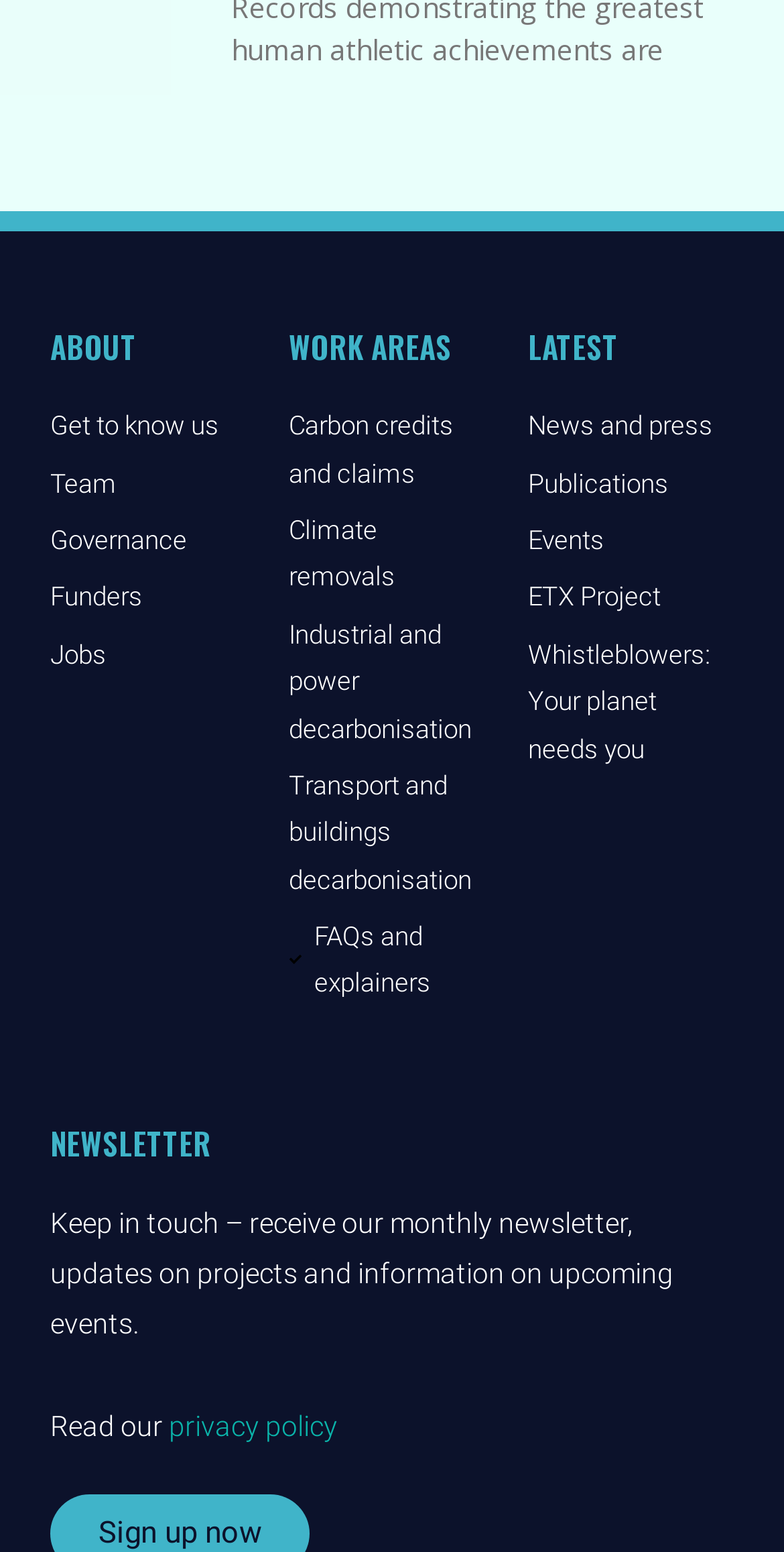Respond to the question below with a single word or phrase: What is the purpose of the 'privacy policy' link?

To read policy